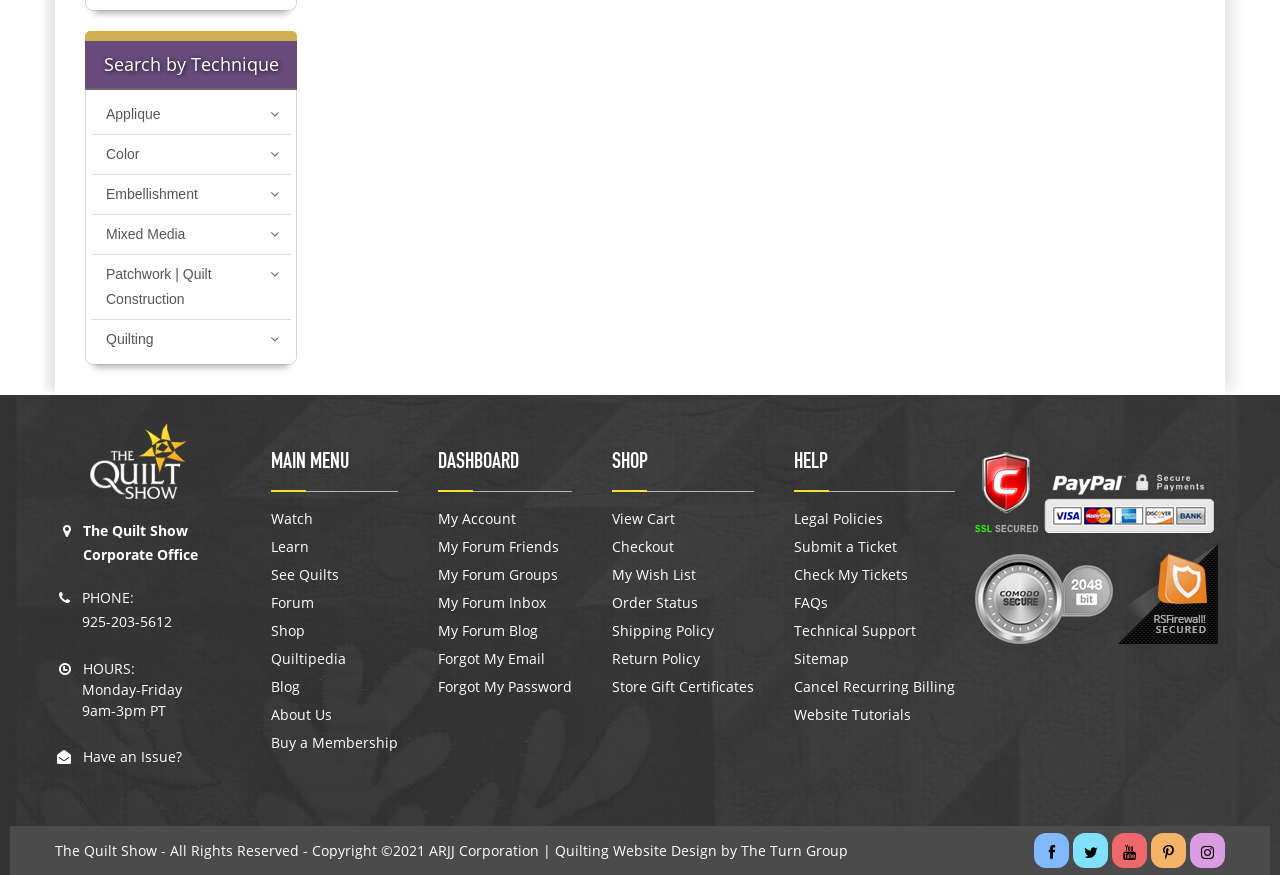What is the copyright year?
Refer to the image and offer an in-depth and detailed answer to the question.

I found the answer by looking at the StaticText element with the text 'Copyright ©2021 ARJJ Corporation |' which provides the copyright year.